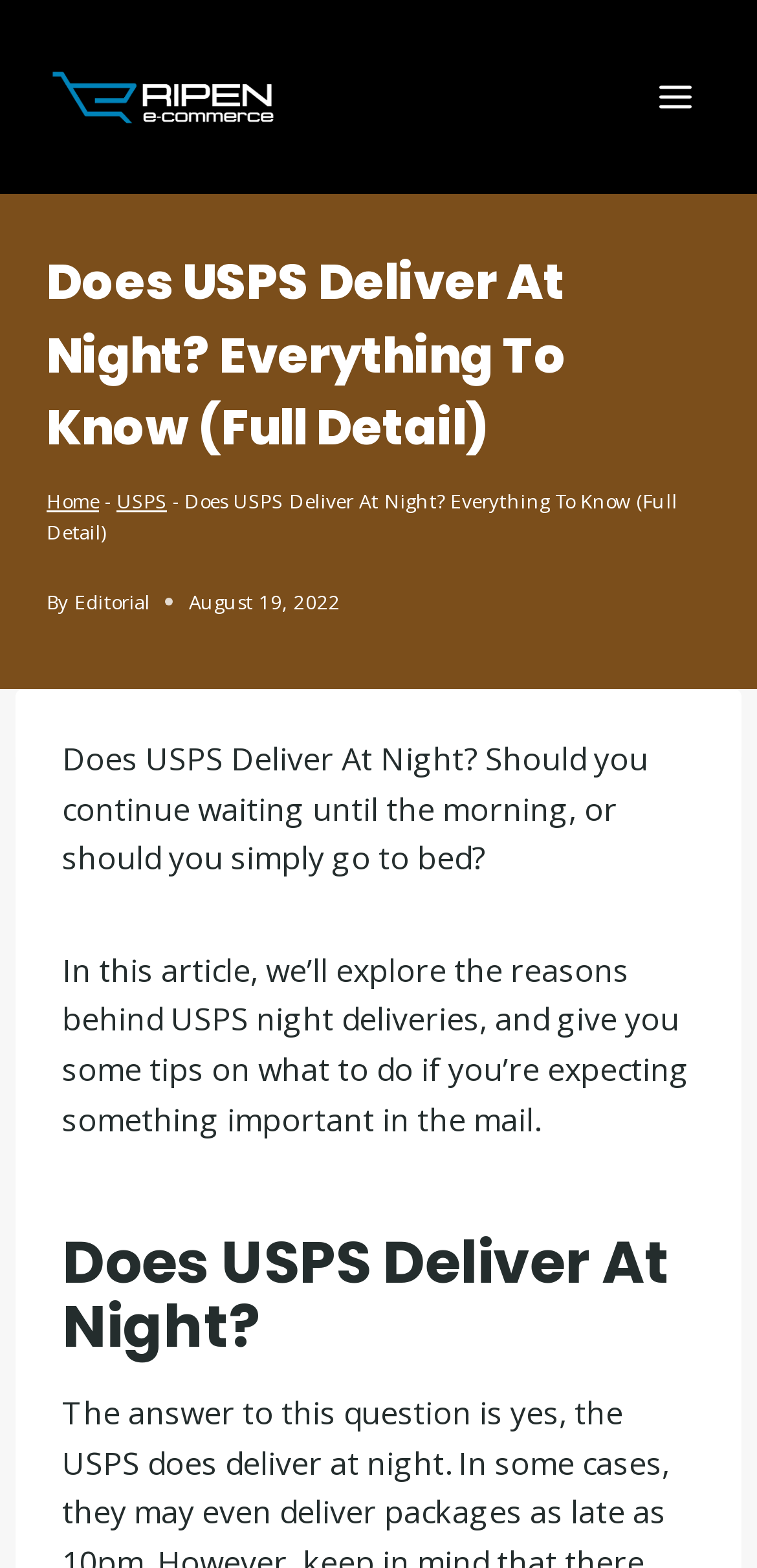Please give a succinct answer using a single word or phrase:
What is the topic of the article?

USPS night deliveries